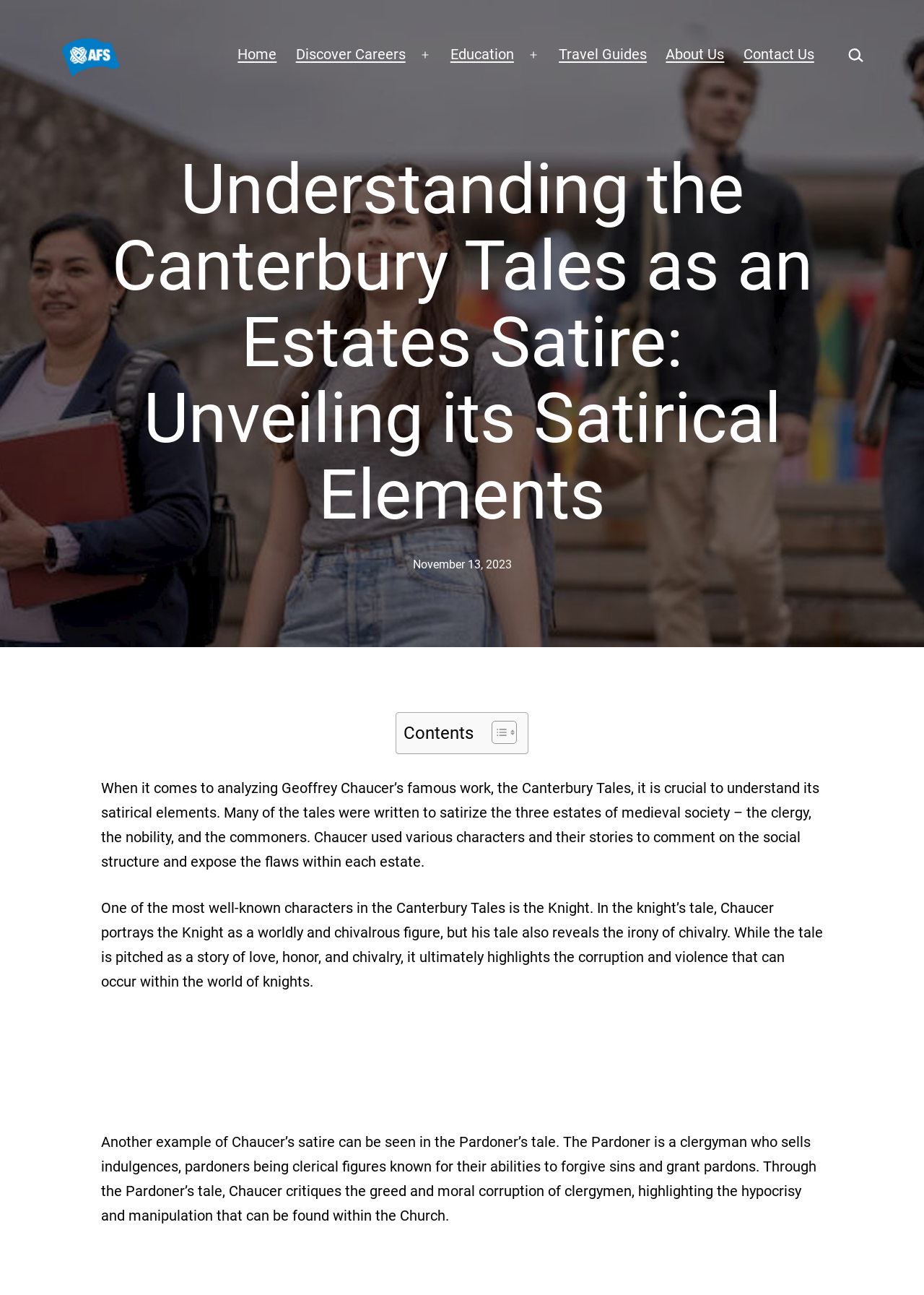What is the main topic of this webpage?
Based on the visual, give a brief answer using one word or a short phrase.

Canterbury Tales